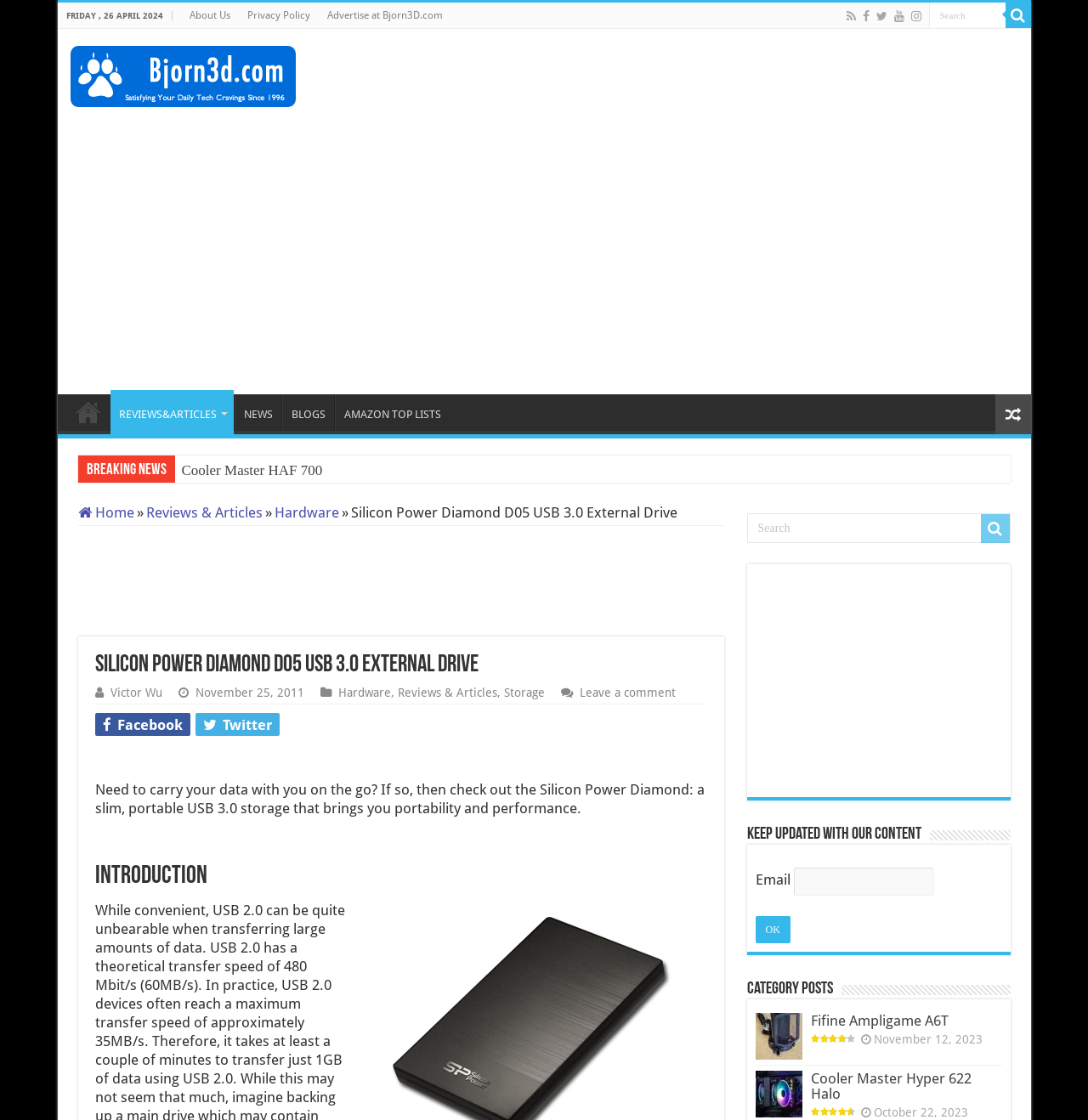What is the name of the external drive reviewed on this webpage? Please answer the question using a single word or phrase based on the image.

Silicon Power Diamond D05